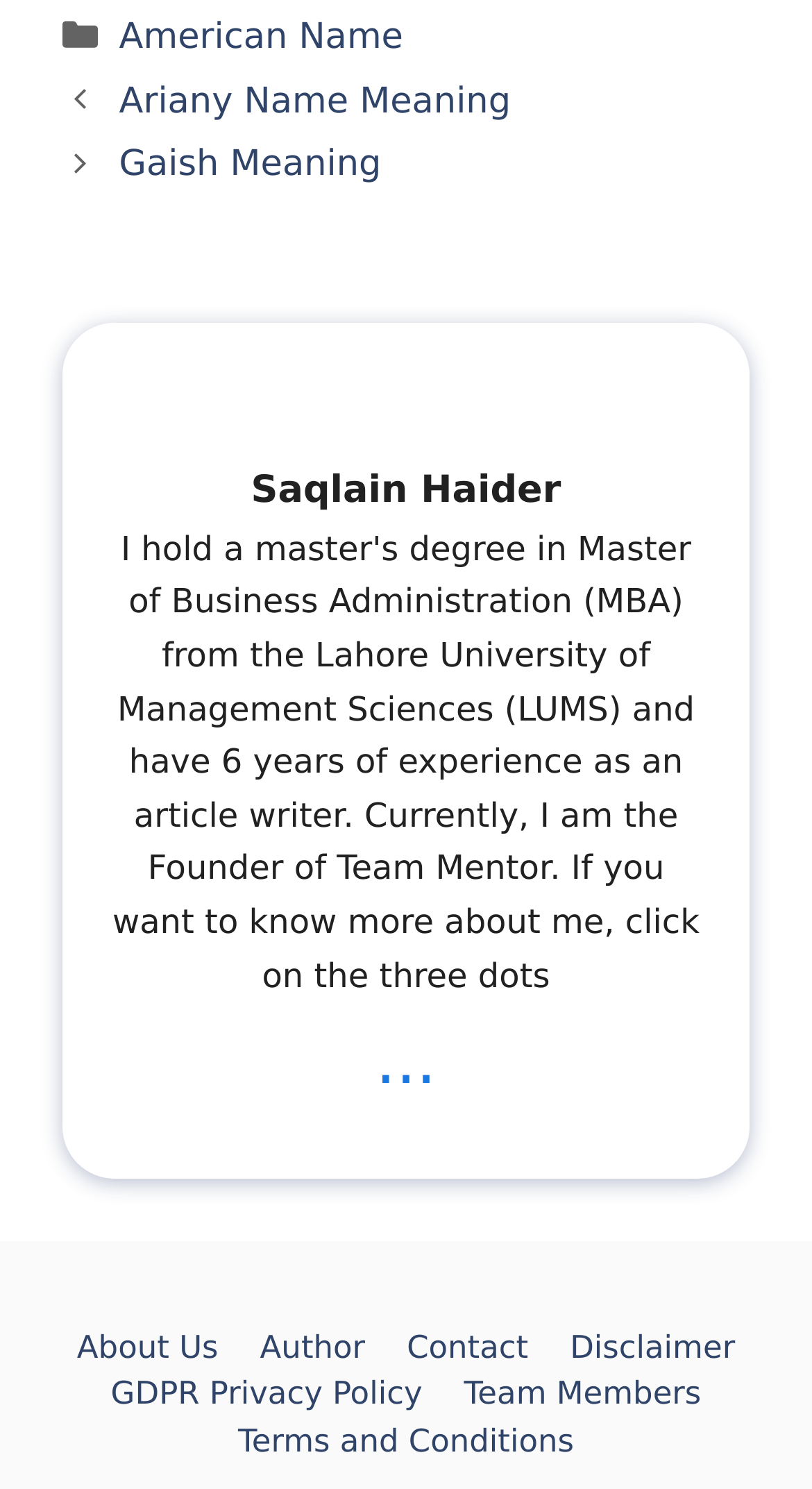What is the name of the author? Refer to the image and provide a one-word or short phrase answer.

Saqlain Haider